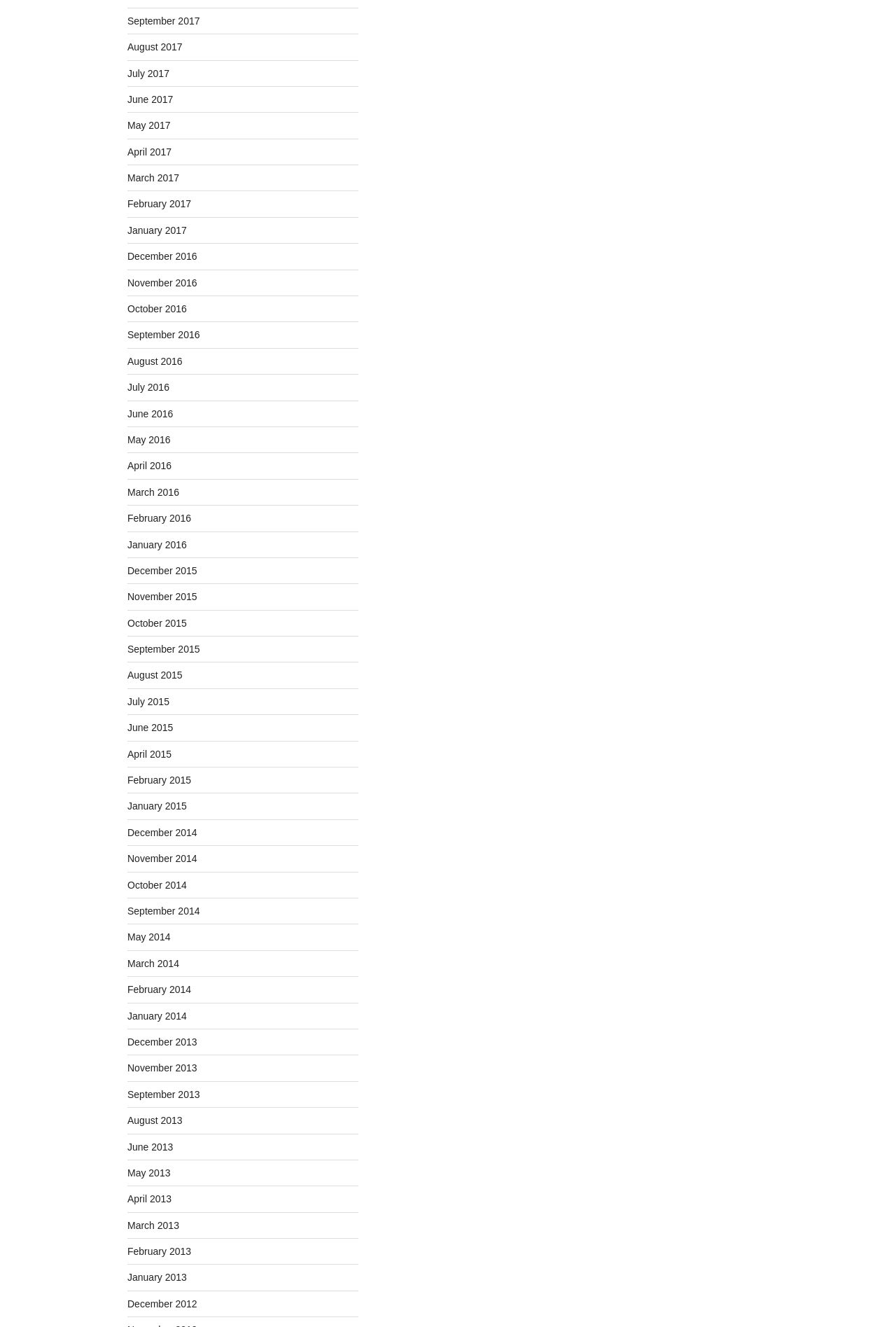Look at the image and write a detailed answer to the question: 
Are there any months missing in 2015?

I noticed that there are only 9 links with '2015' in their text, which means that 3 months are missing in 2015. The missing months are likely March, June, and November.